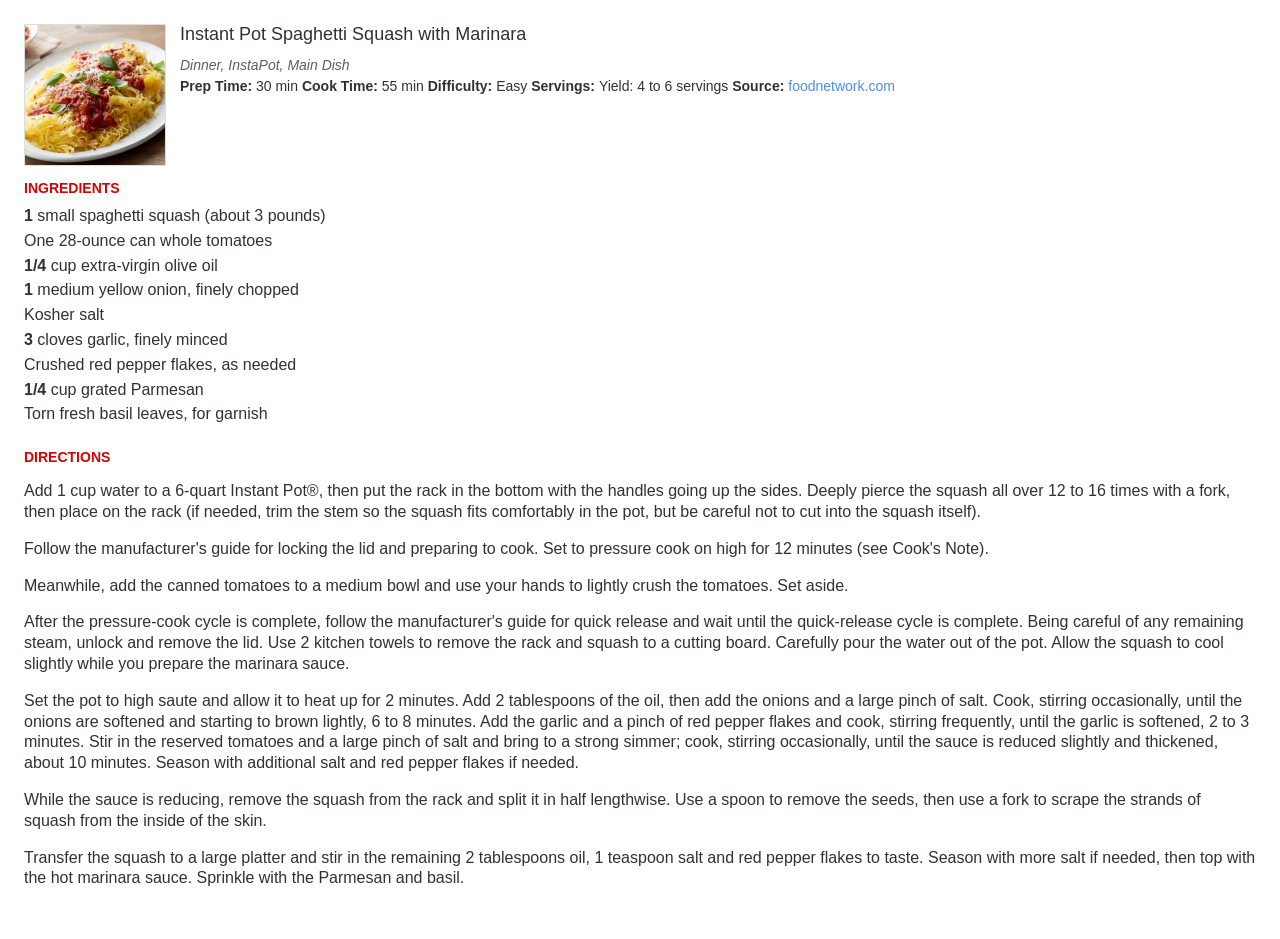Please give a one-word or short phrase response to the following question: 
What is the name of the dish?

Instant Pot Spaghetti Squash with Marinara